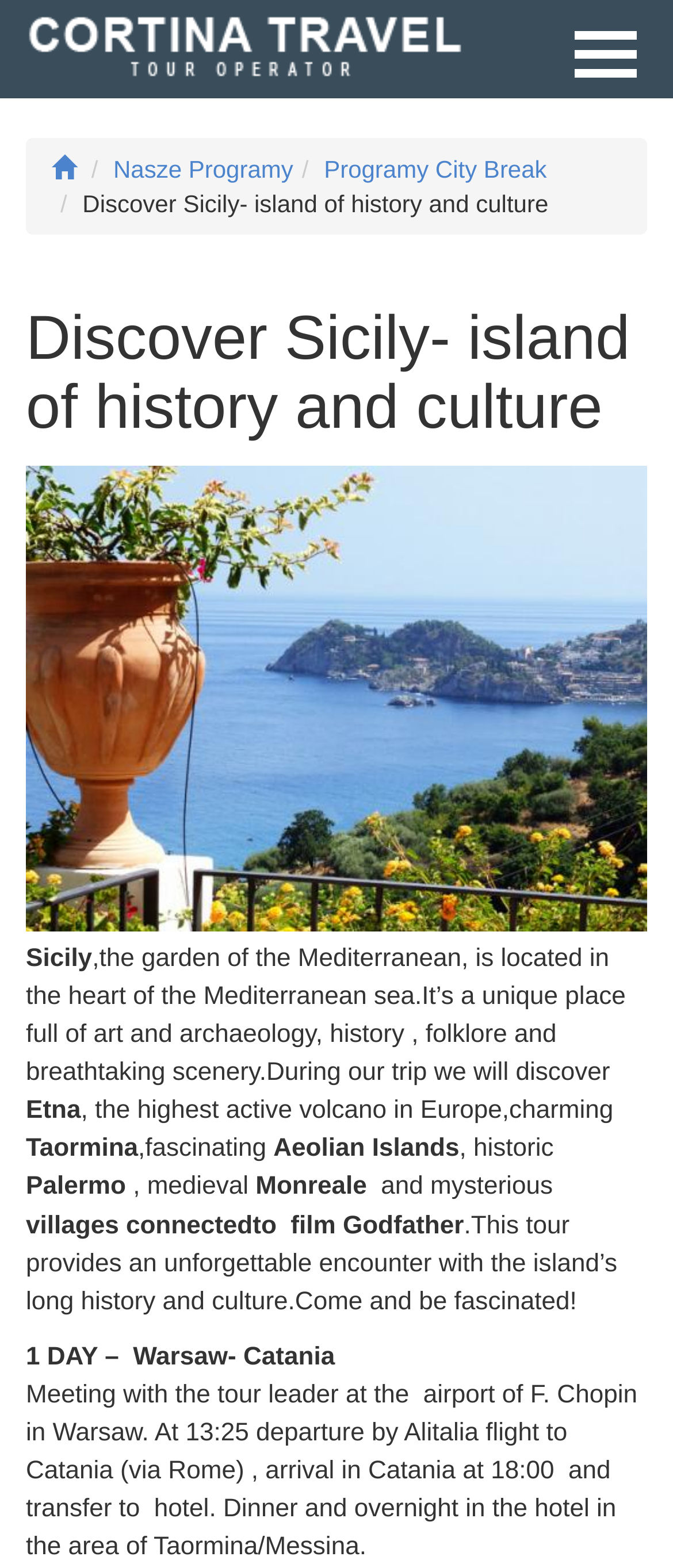Provide the bounding box coordinates of the HTML element this sentence describes: "Programy City Break".

[0.481, 0.099, 0.812, 0.117]